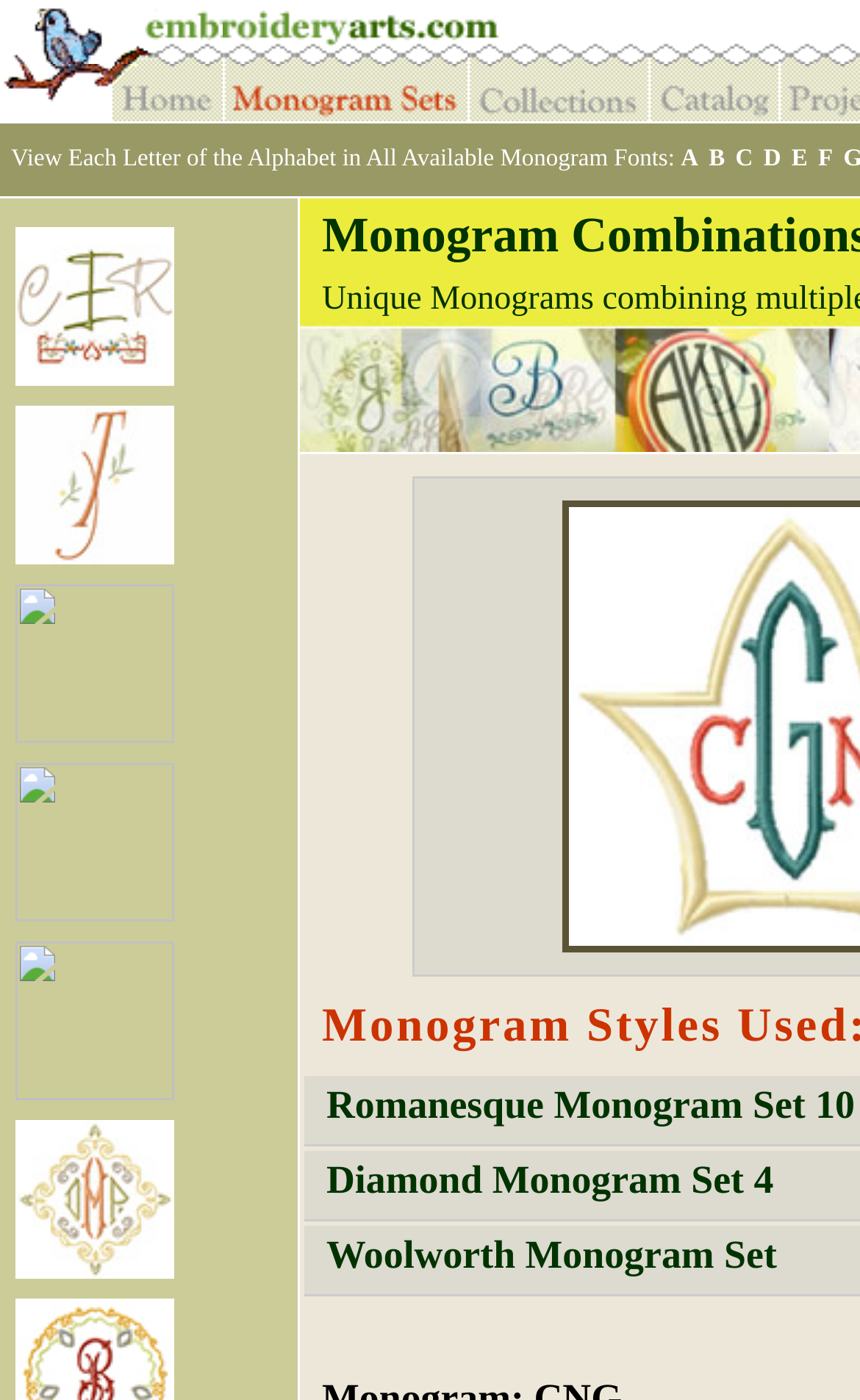Please identify the bounding box coordinates of the element's region that I should click in order to complete the following instruction: "Select letter A". The bounding box coordinates consist of four float numbers between 0 and 1, i.e., [left, top, right, bottom].

[0.792, 0.104, 0.817, 0.123]